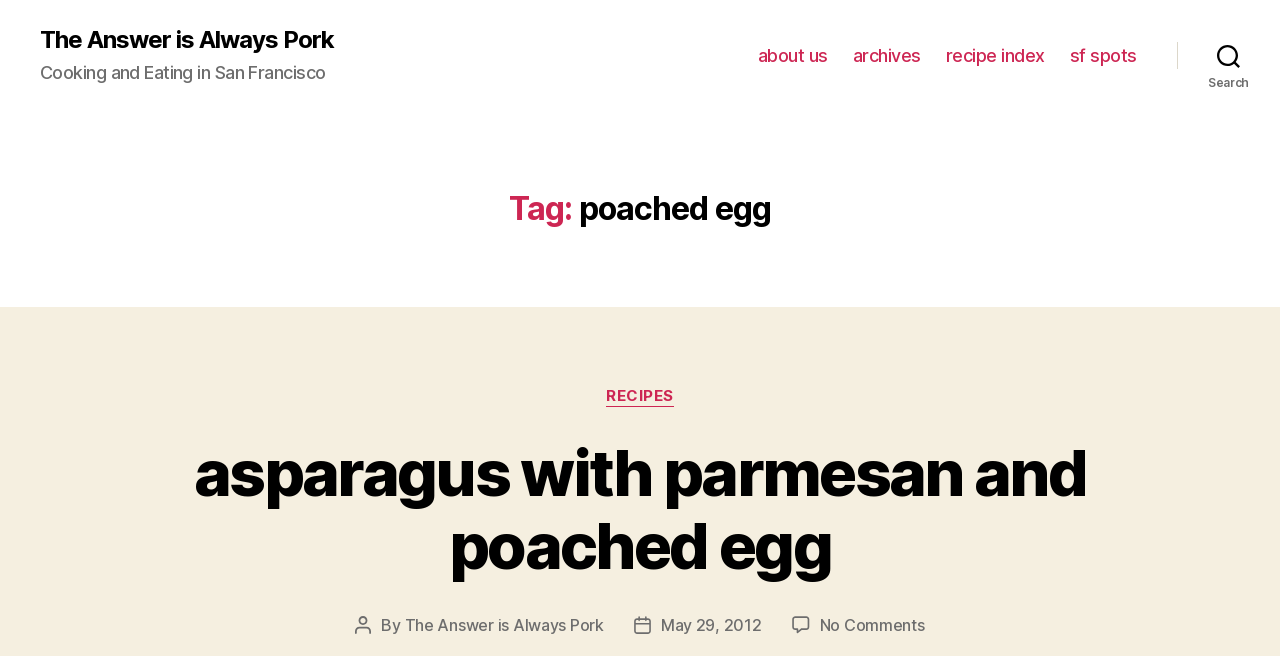Please specify the bounding box coordinates of the region to click in order to perform the following instruction: "read asparagus with parmesan and poached egg recipe".

[0.151, 0.662, 0.849, 0.89]